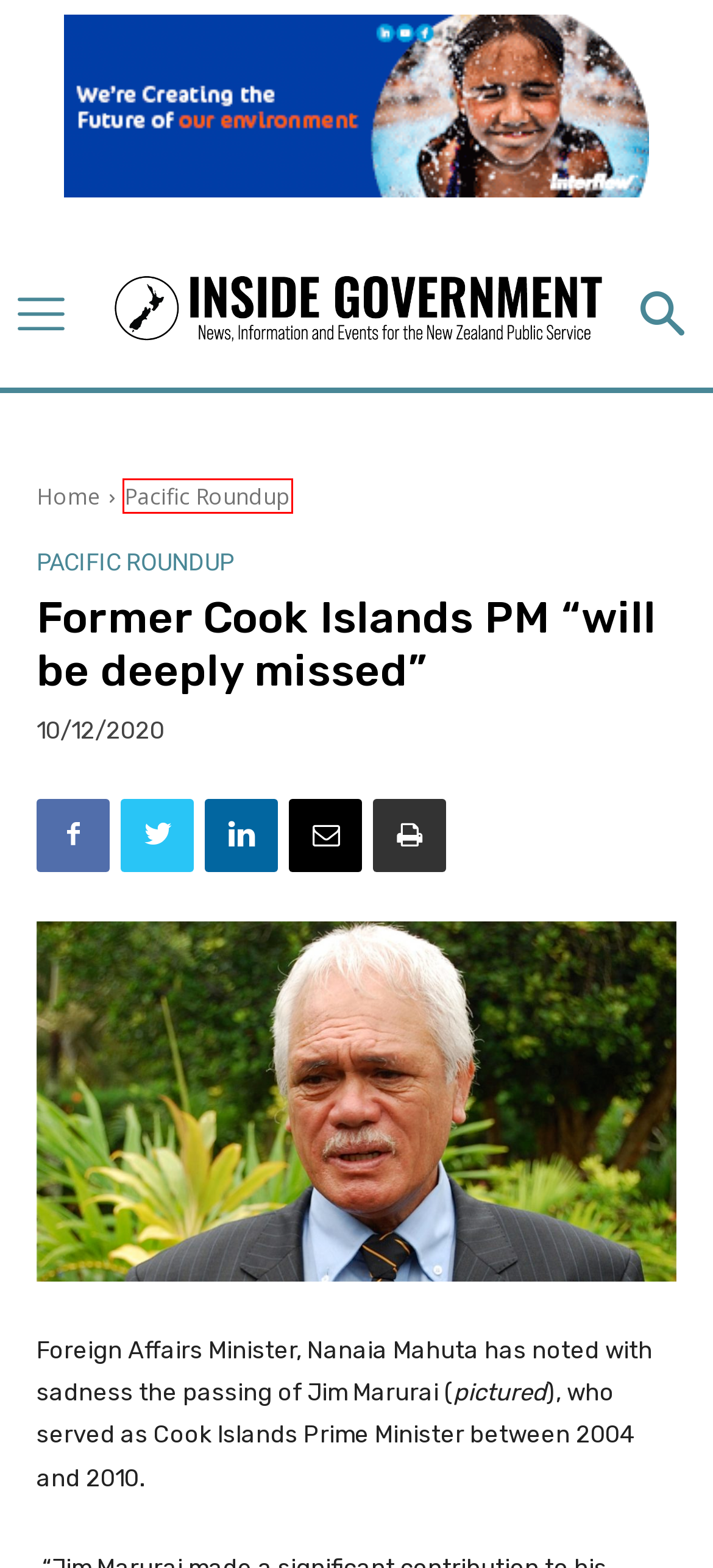You have a screenshot of a webpage with a red rectangle bounding box around a UI element. Choose the best description that matches the new page after clicking the element within the bounding box. The candidate descriptions are:
A. Tūmatakuru plants set to spike in Pōneke - Inside Government NZ
B. Health Archives - Inside Government NZ
C. Human Resources Archives - Inside Government NZ
D. Pacific Roundup Archives - Inside Government NZ
E. Technology Archives - Inside Government NZ
F. Procurement Archives - Inside Government NZ
G. Botanic Garden route boosts Wellington pedal power - Inside Government NZ
H. Finance Archives - Inside Government NZ

D